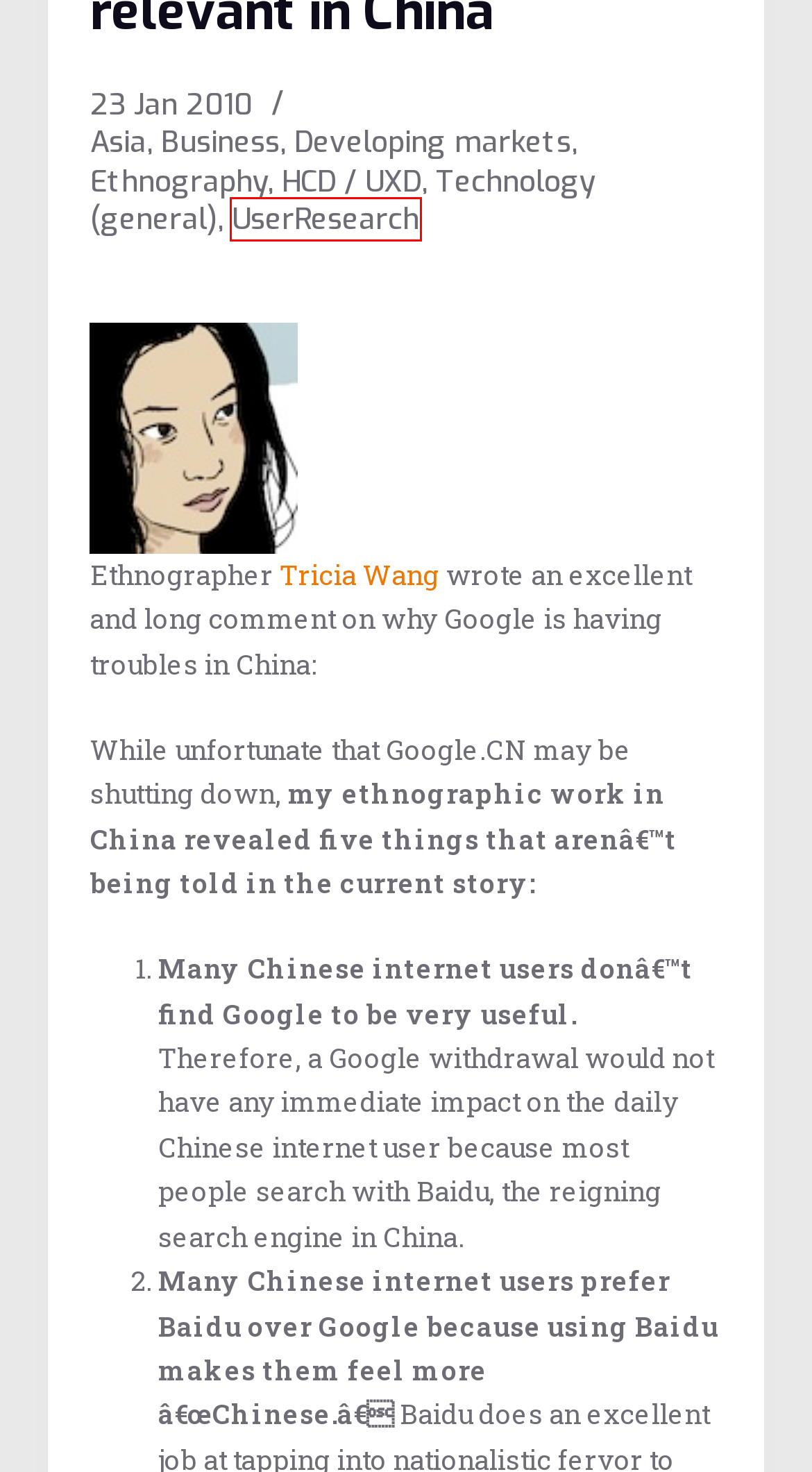Take a look at the provided webpage screenshot featuring a red bounding box around an element. Select the most appropriate webpage description for the page that loads after clicking on the element inside the red bounding box. Here are the candidates:
A. UserResearch – putting people first – by Experientia
B. Technology (general) – putting people first – by Experientia
C. Business – putting people first – by Experientia
D. Asia – putting people first – by Experientia
E. HCD / UXD – putting people first – by Experientia
F. Ethnography – putting people first – by Experientia
G. Developing markets – putting people first – by Experientia
H. Applying AI in UX research – putting people first – by Experientia

A